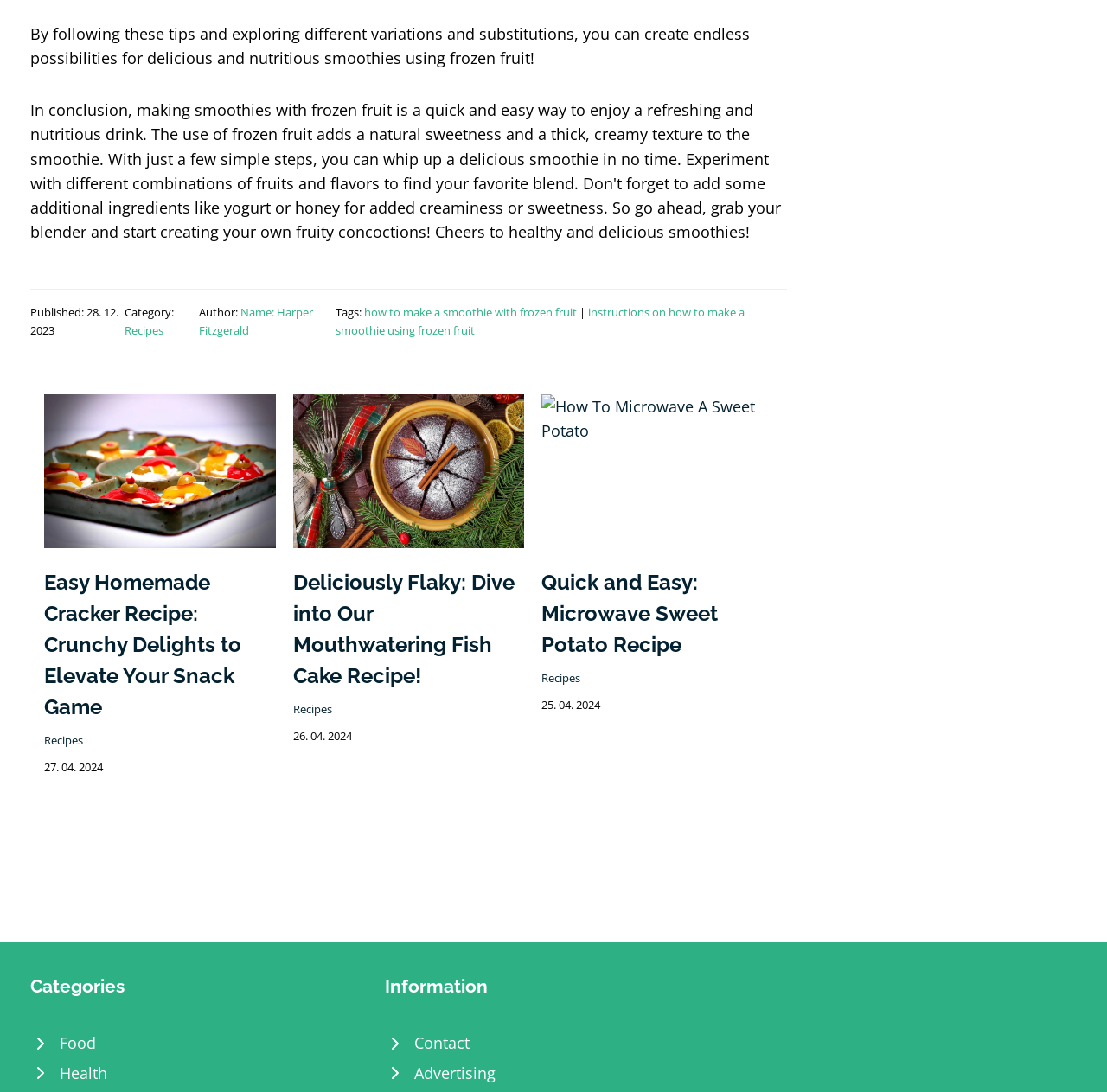Identify the bounding box coordinates of the clickable region to carry out the given instruction: "Learn how to 'Microwave A Sweet Potato'".

[0.489, 0.372, 0.698, 0.391]